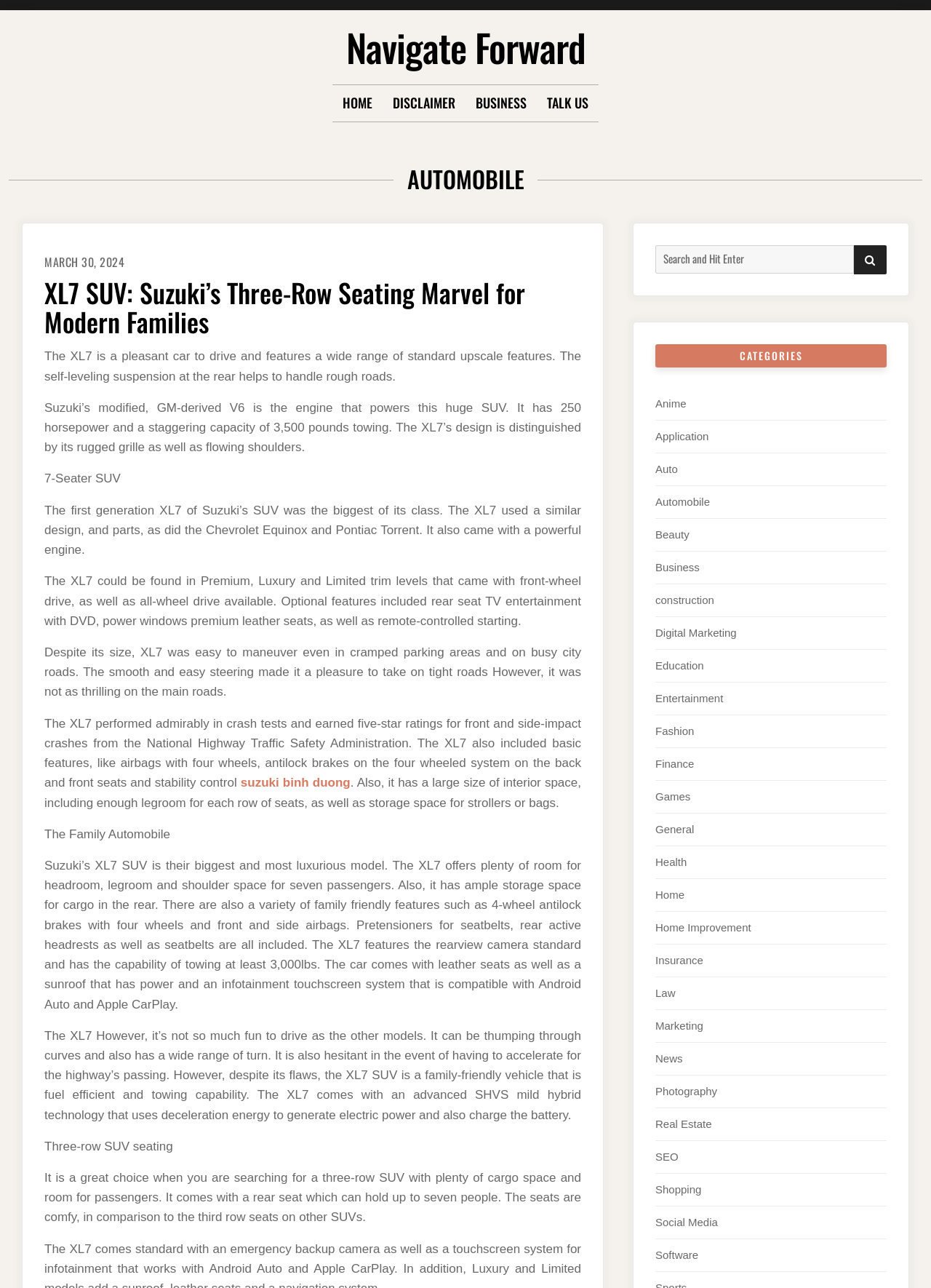Please locate the bounding box coordinates for the element that should be clicked to achieve the following instruction: "Explore the 'Automobile' category". Ensure the coordinates are given as four float numbers between 0 and 1, i.e., [left, top, right, bottom].

[0.704, 0.385, 0.763, 0.394]